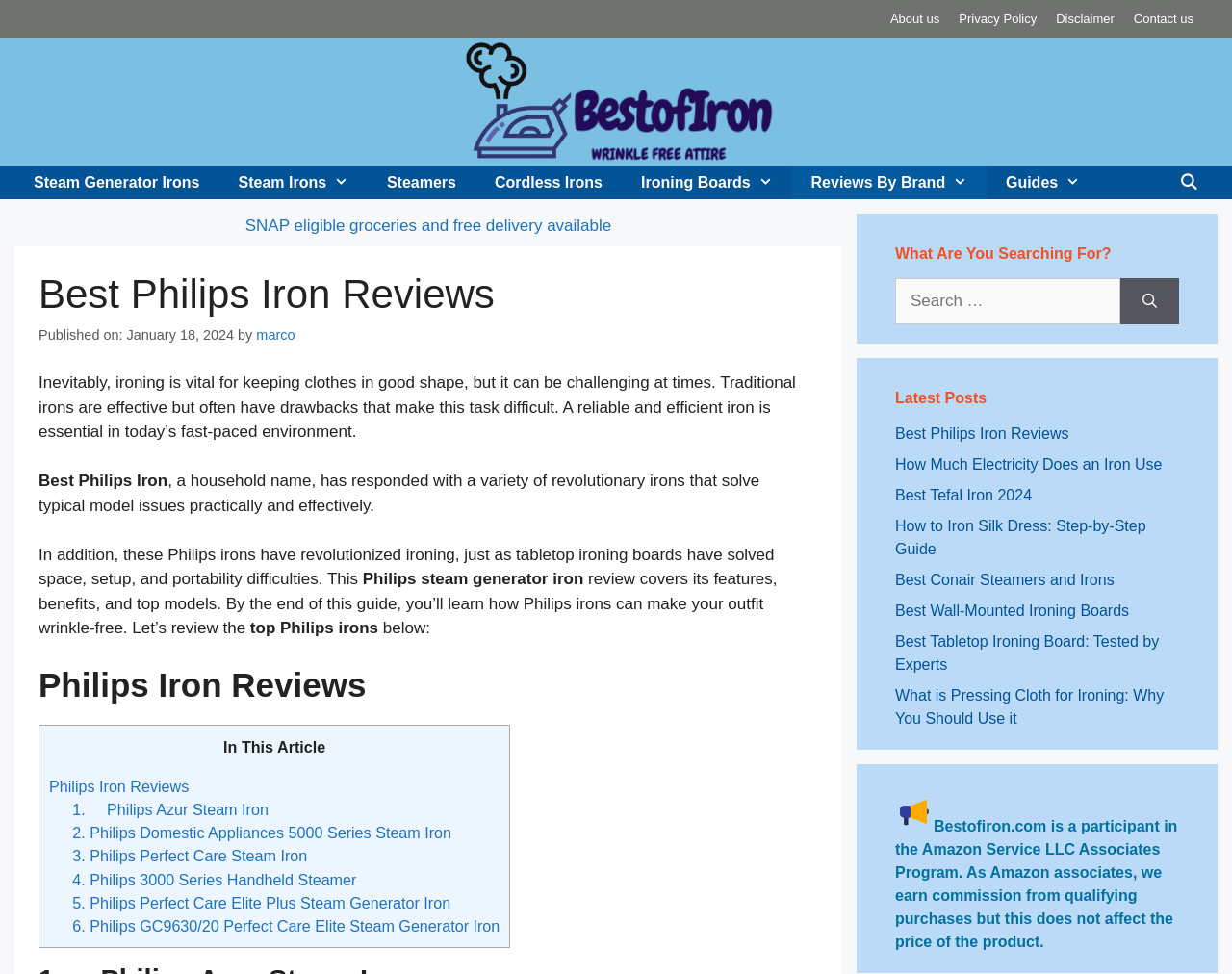Generate a thorough description of the webpage.

This webpage is a review page for Philips irons, with a focus on providing detailed information to help users make informed purchasing decisions. At the top of the page, there is a banner with a link to the site's homepage, accompanied by an image of the site's logo. Below the banner, there is a navigation menu with links to various categories, including steam generator irons, steam irons, steamers, cordless irons, and ironing boards.

The main content of the page is divided into several sections. The first section provides an introduction to the importance of ironing and how Philips irons have revolutionized the process. This is followed by a brief overview of the benefits of Philips irons and a summary of the top models that will be reviewed.

The next section is a table of contents, which provides links to the different sections of the review, including the top Philips iron models. Below the table of contents, there is a detailed review of each iron model, including their features, benefits, and pros and cons.

On the right-hand side of the page, there are several complementary sections. The first section is a search bar, which allows users to search for specific keywords or phrases. Below the search bar, there is a section titled "What Are You Searching For?", which provides a brief overview of the types of searches that users can perform on the site.

The next section is a list of latest posts, which includes links to other review articles and guides related to irons and ironing. Finally, there is a section at the bottom of the page that provides information about the site's affiliation with Amazon and how it earns commissions from qualifying purchases.

Throughout the page, there are several links to other pages on the site, including the about us, privacy policy, disclaimer, and contact us pages. There are also several images and icons, including a logo for the site and icons for the different categories in the navigation menu.